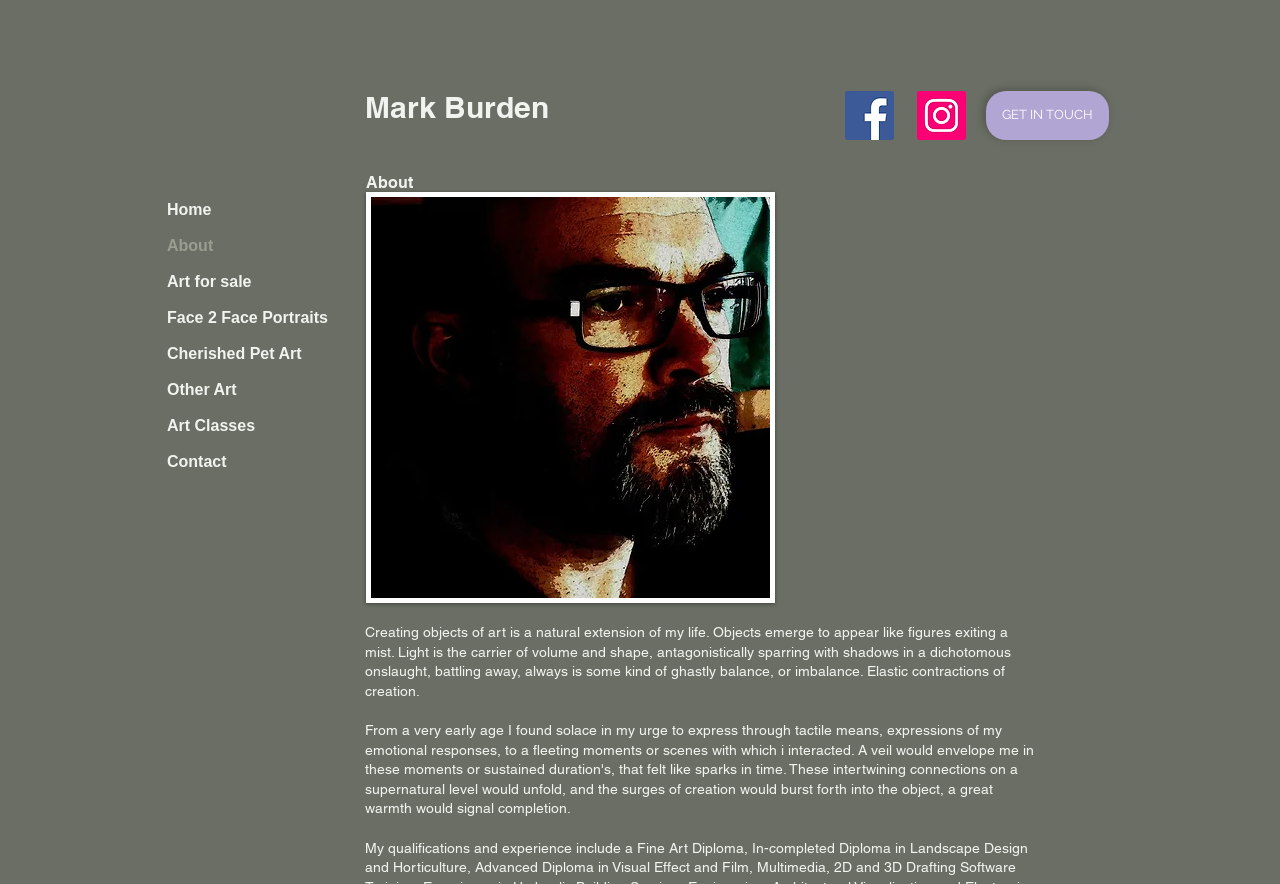Please determine the bounding box coordinates of the section I need to click to accomplish this instruction: "Click on Mark Burden".

[0.285, 0.101, 0.429, 0.141]